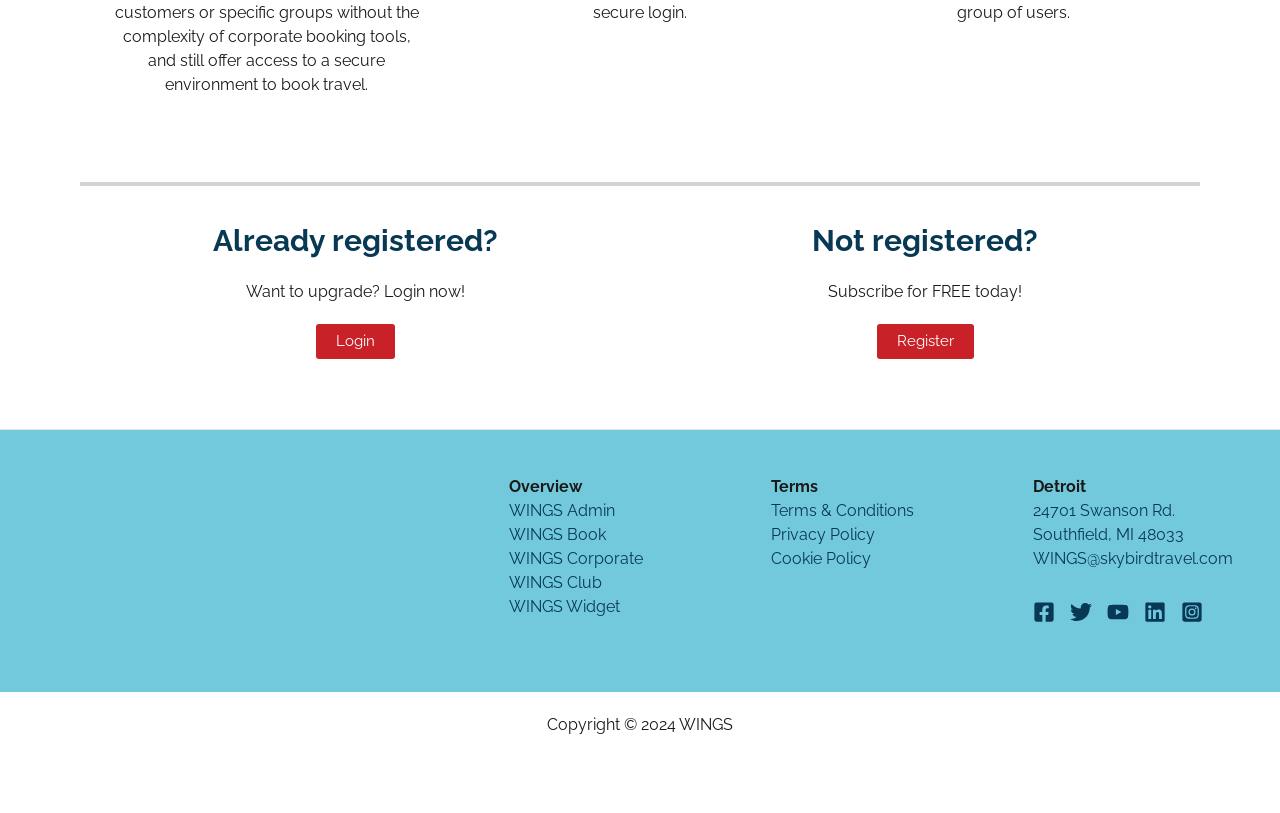Pinpoint the bounding box coordinates of the element you need to click to execute the following instruction: "Register for a new account". The bounding box should be represented by four float numbers between 0 and 1, in the format [left, top, right, bottom].

[0.685, 0.399, 0.761, 0.442]